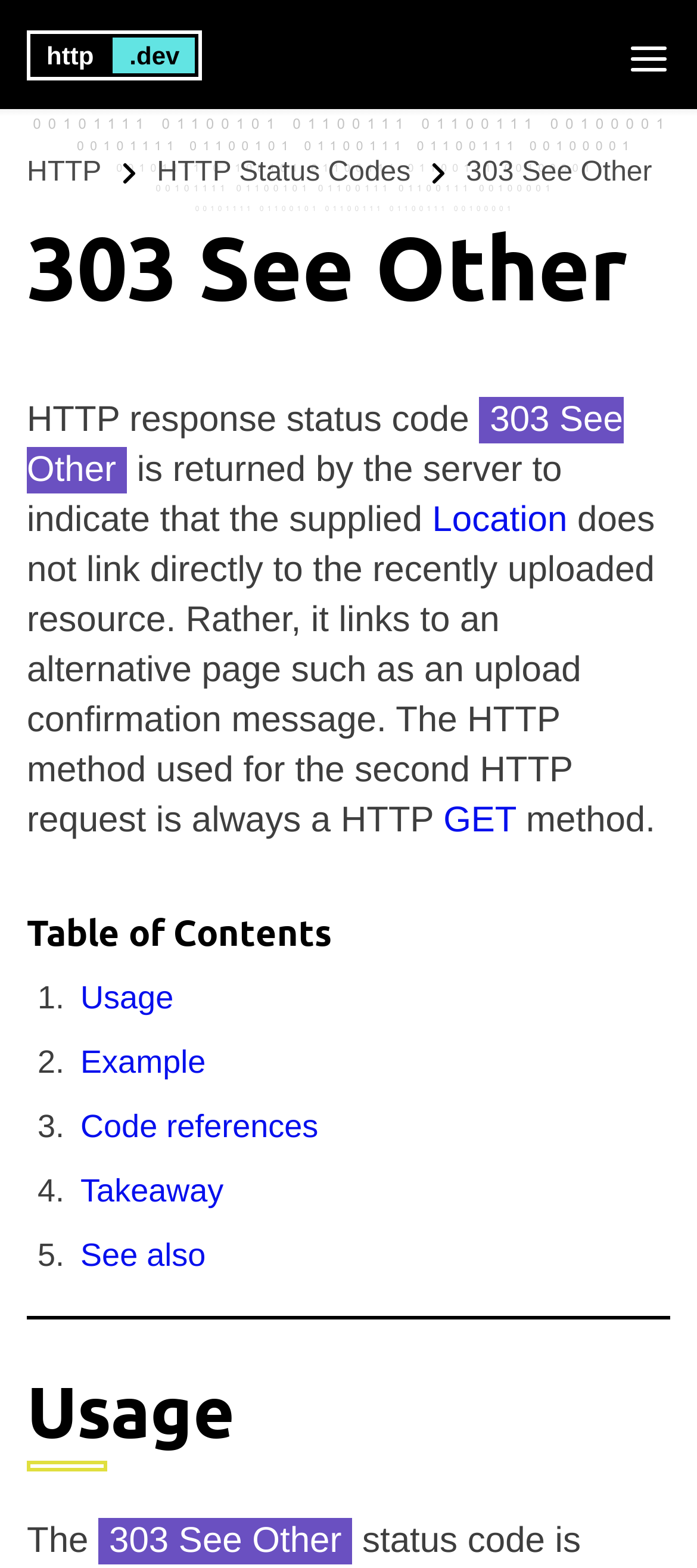Extract the bounding box coordinates for the UI element described as: "GET".

[0.636, 0.511, 0.741, 0.538]